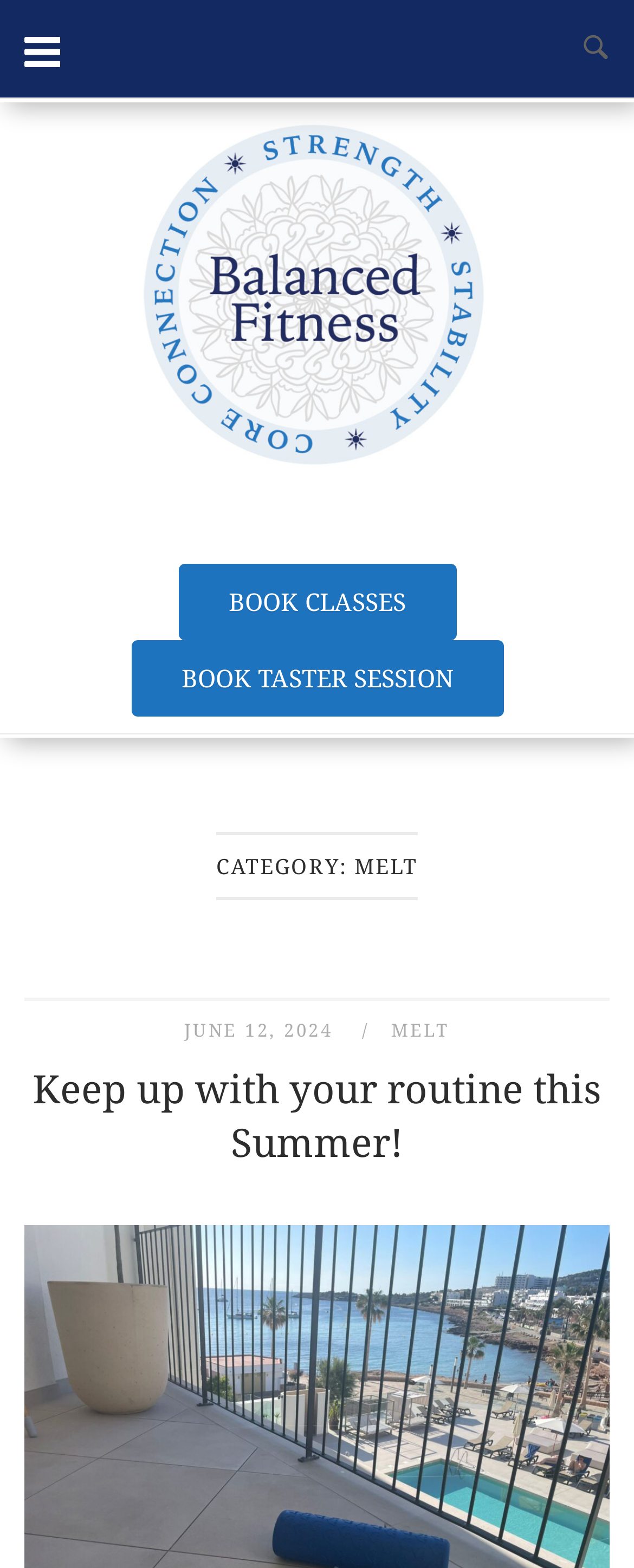Determine the bounding box coordinates for the UI element with the following description: "June 12, 2024". The coordinates should be four float numbers between 0 and 1, represented as [left, top, right, bottom].

[0.29, 0.649, 0.536, 0.664]